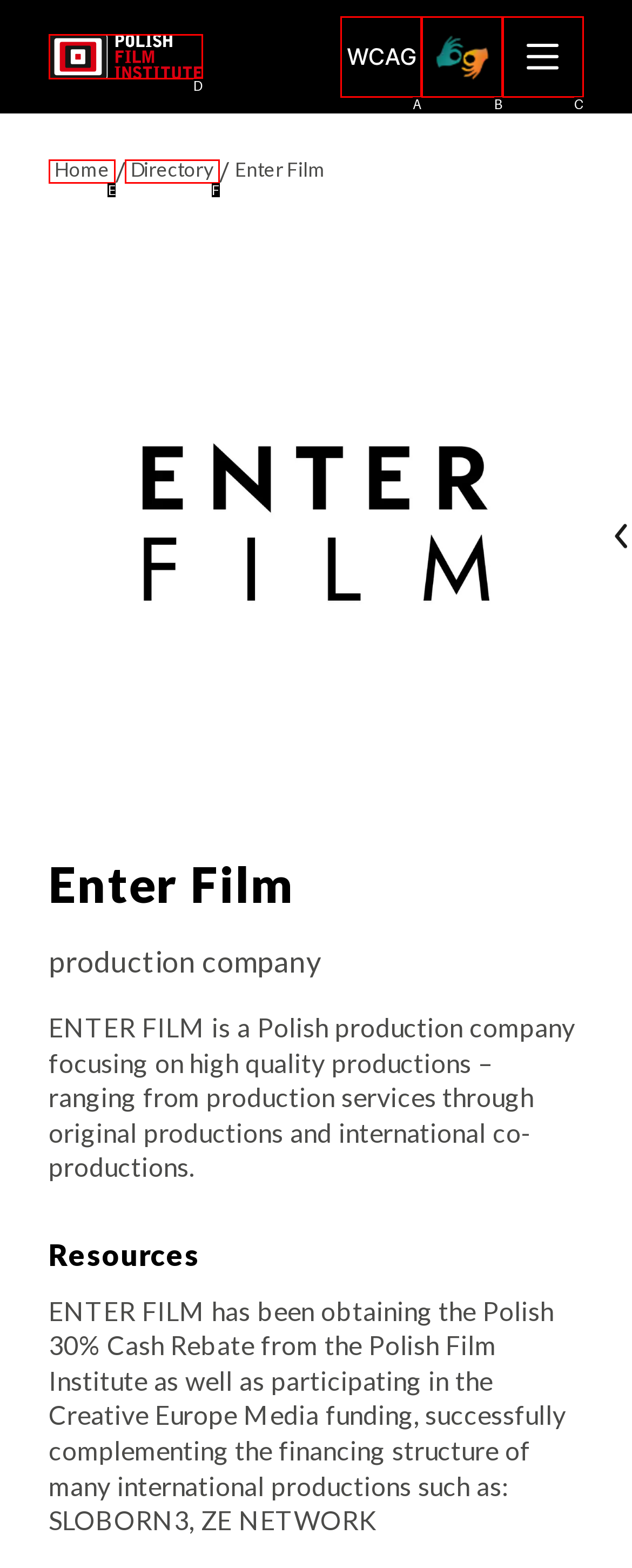Choose the UI element that best aligns with the description: Show accessibility configuration menu
Respond with the letter of the chosen option directly.

A